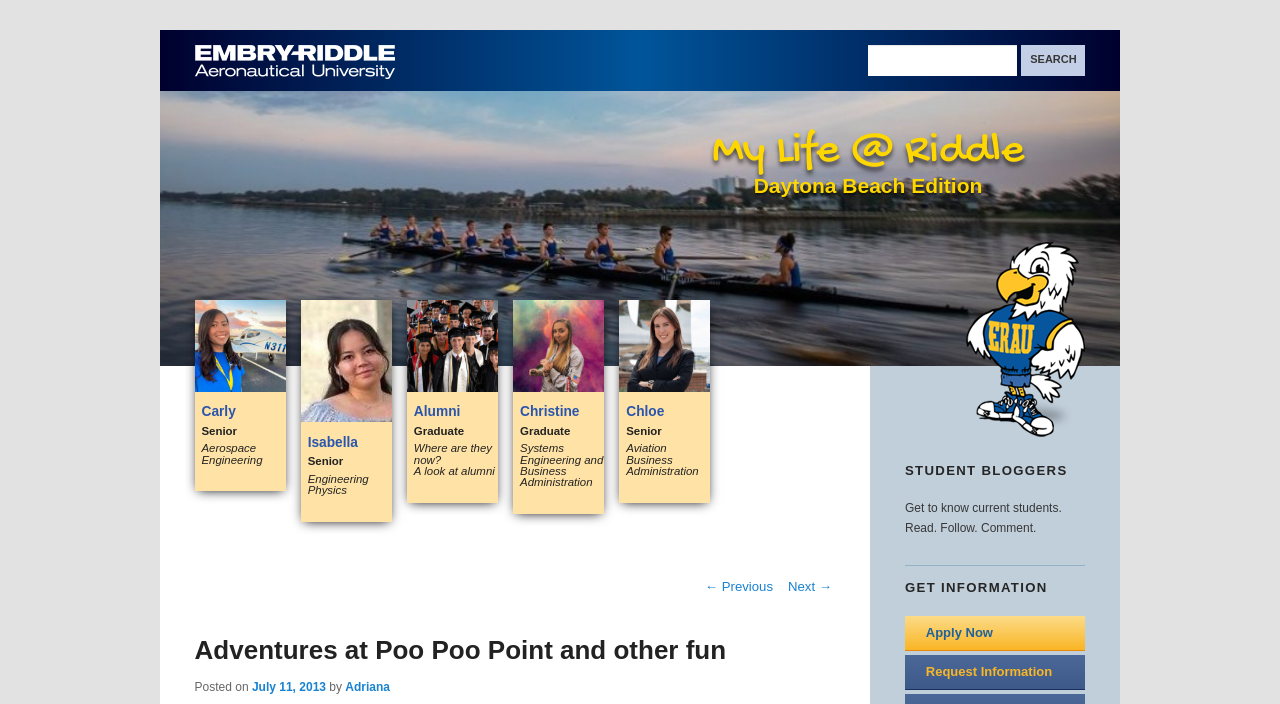Use a single word or phrase to answer the question: 
How many student bloggers are listed on this webpage?

5